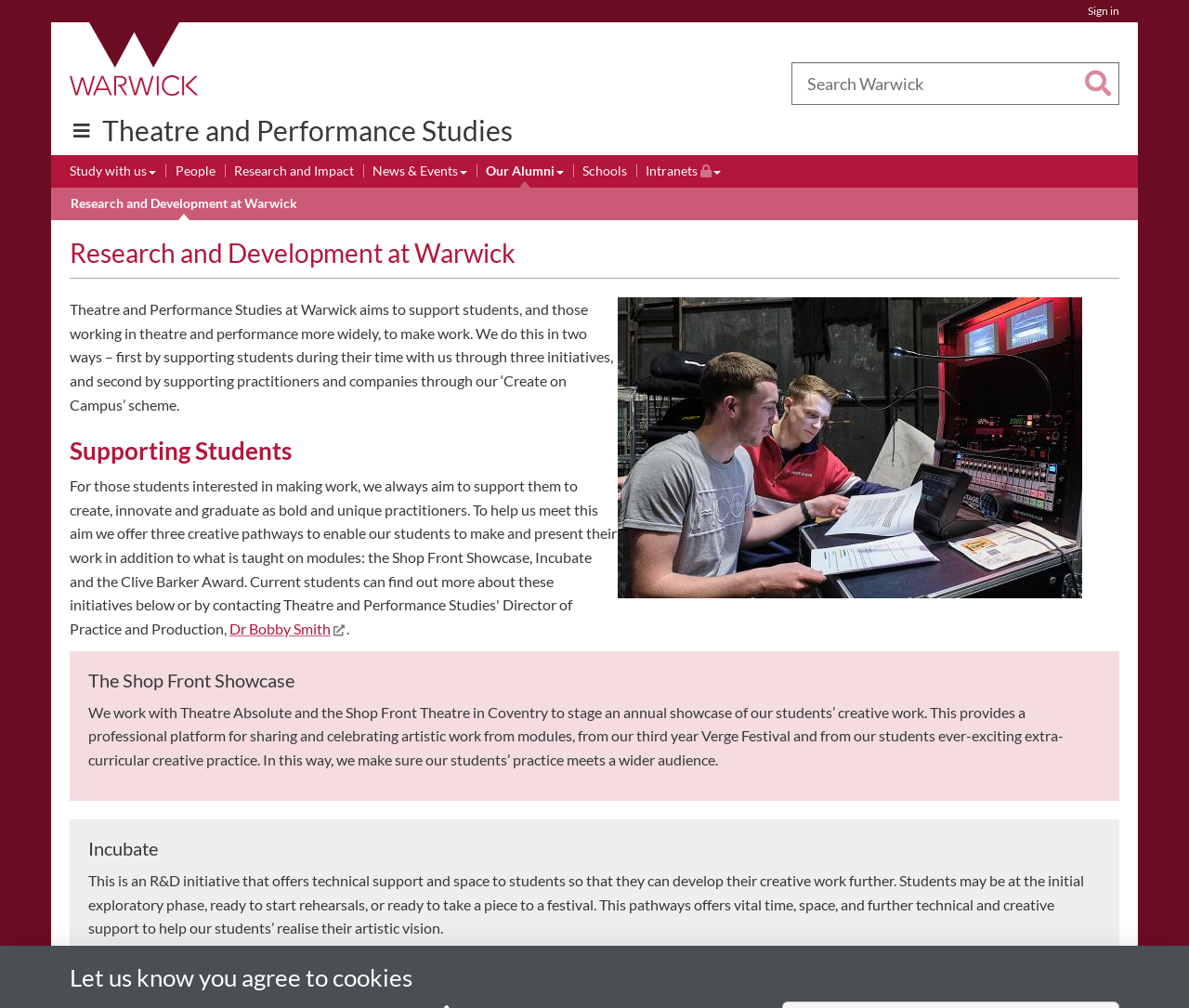Please find the bounding box coordinates of the element that you should click to achieve the following instruction: "Enter your name". The coordinates should be presented as four float numbers between 0 and 1: [left, top, right, bottom].

None